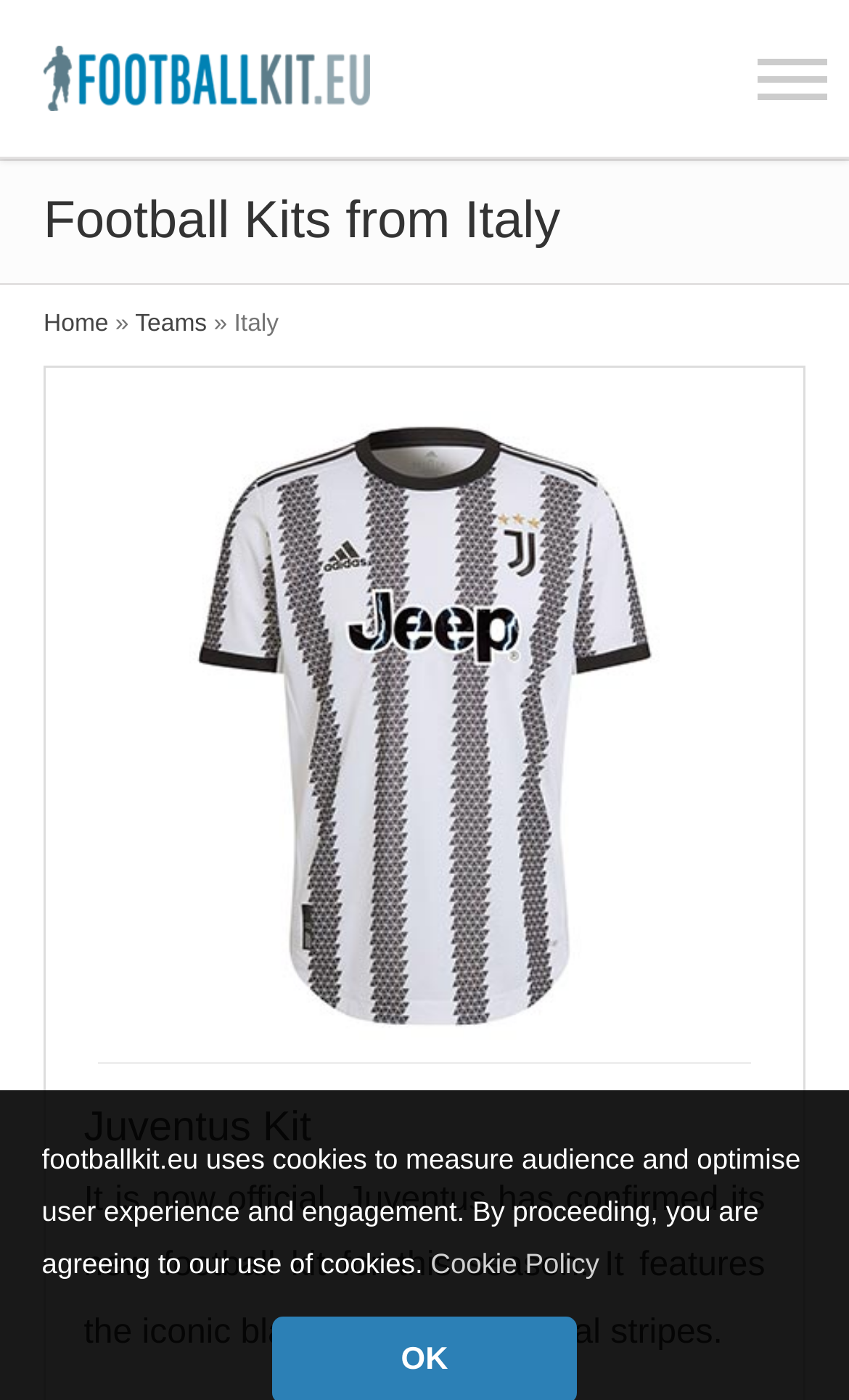Determine the bounding box coordinates of the UI element described by: "Teams".

[0.159, 0.222, 0.244, 0.241]